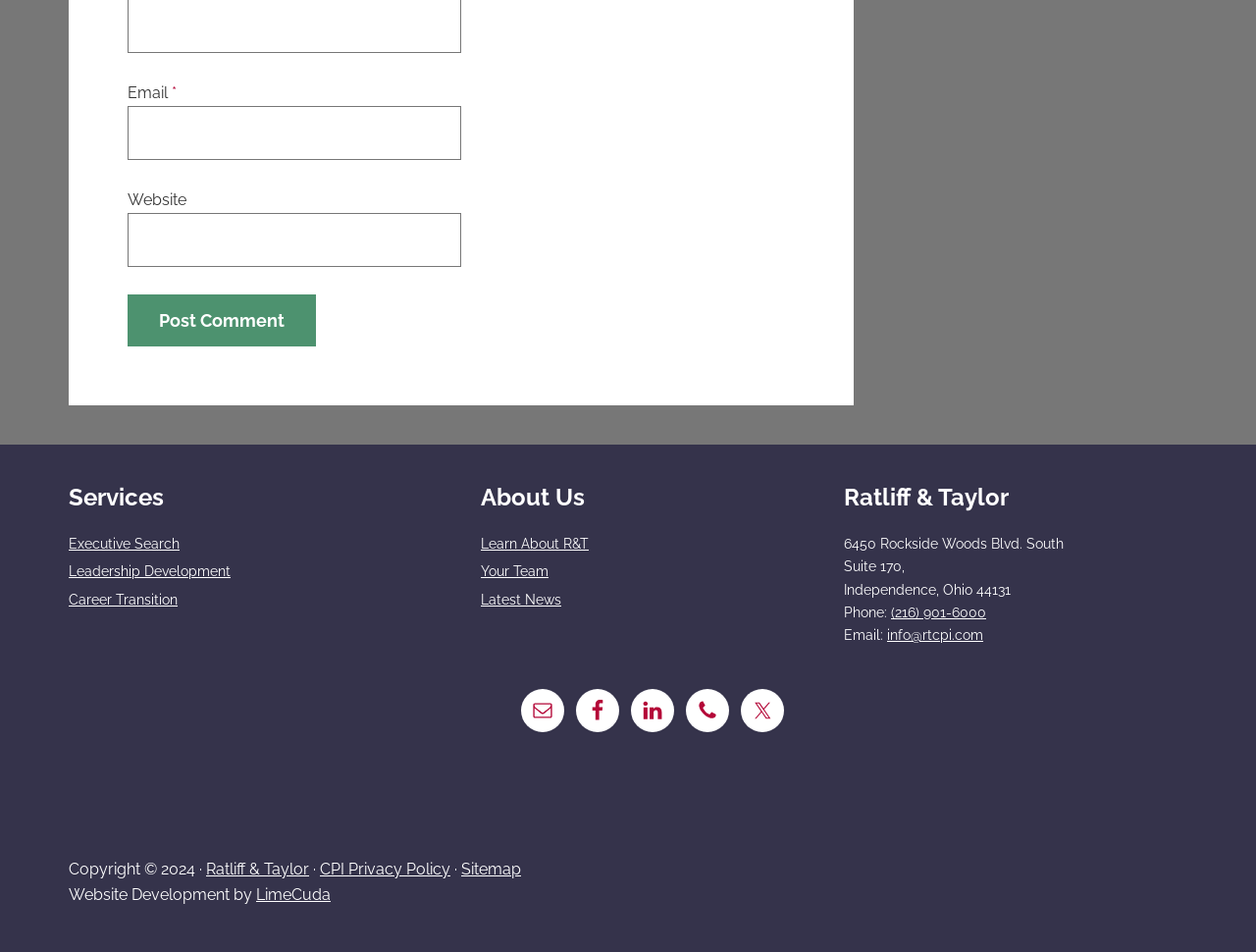Locate the bounding box coordinates of the clickable region to complete the following instruction: "Send an email to info@rtcpi.com."

[0.706, 0.658, 0.783, 0.676]